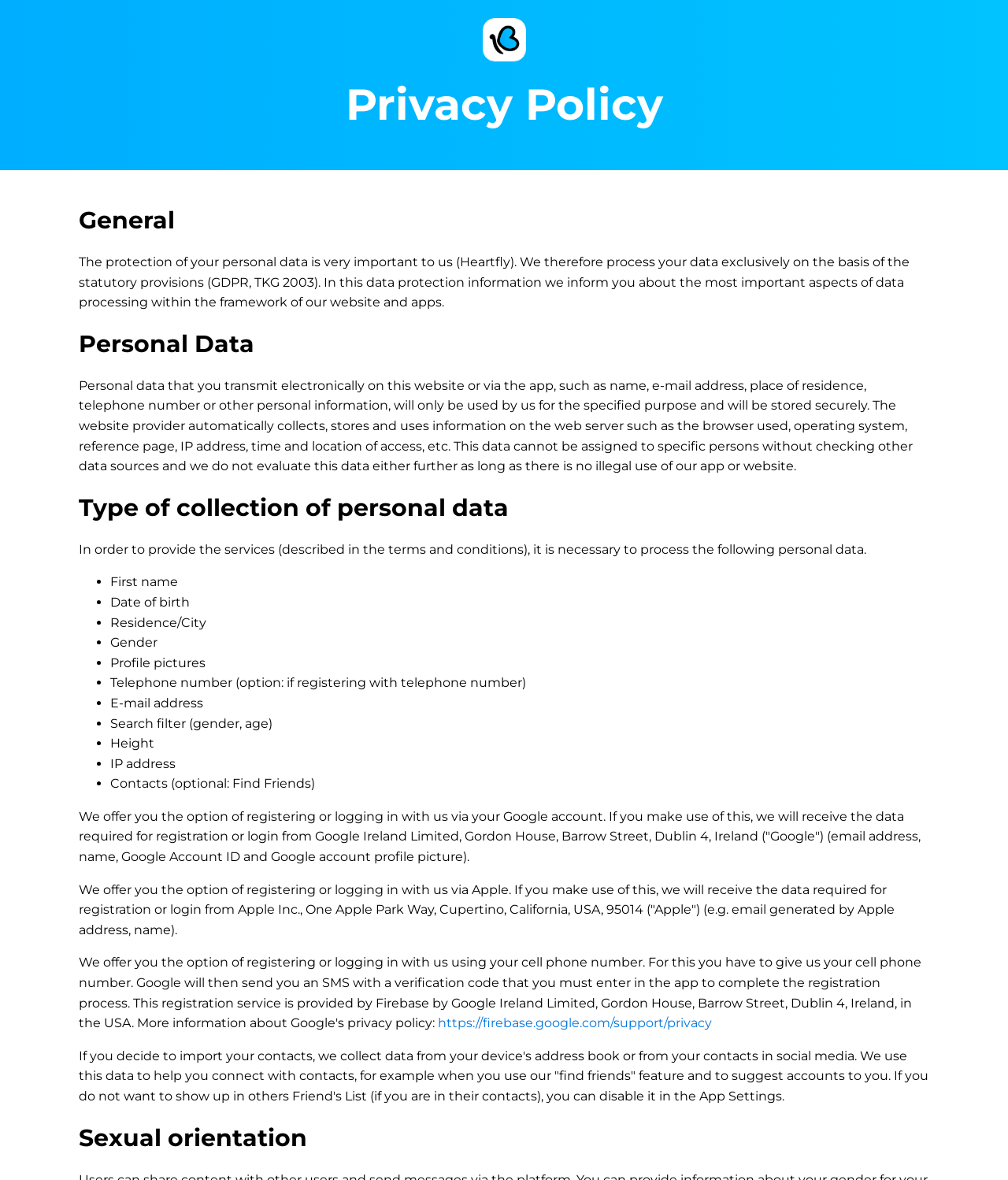Consider the image and give a detailed and elaborate answer to the question: 
Is the user's IP address collected by the website?

The webpage mentions that the website collects the user's IP address, along with other data such as browser used, operating system, and location of access, which cannot be assigned to specific persons without checking other data sources.